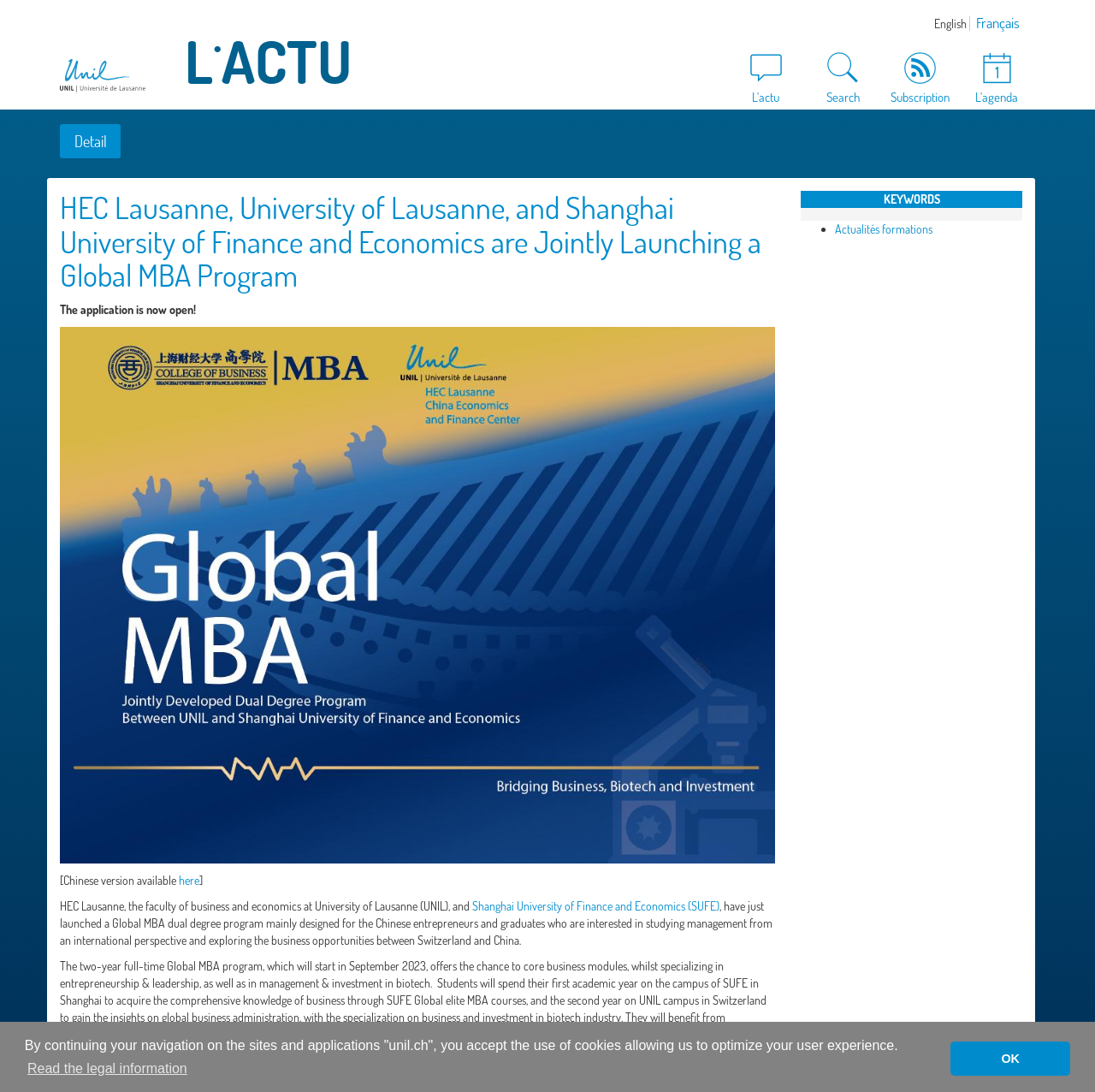Refer to the image and offer a detailed explanation in response to the question: What is the name of the university mentioned?

I found this by looking at the top-left corner of the webpage, where the university's logo and name 'UNIL' are displayed.